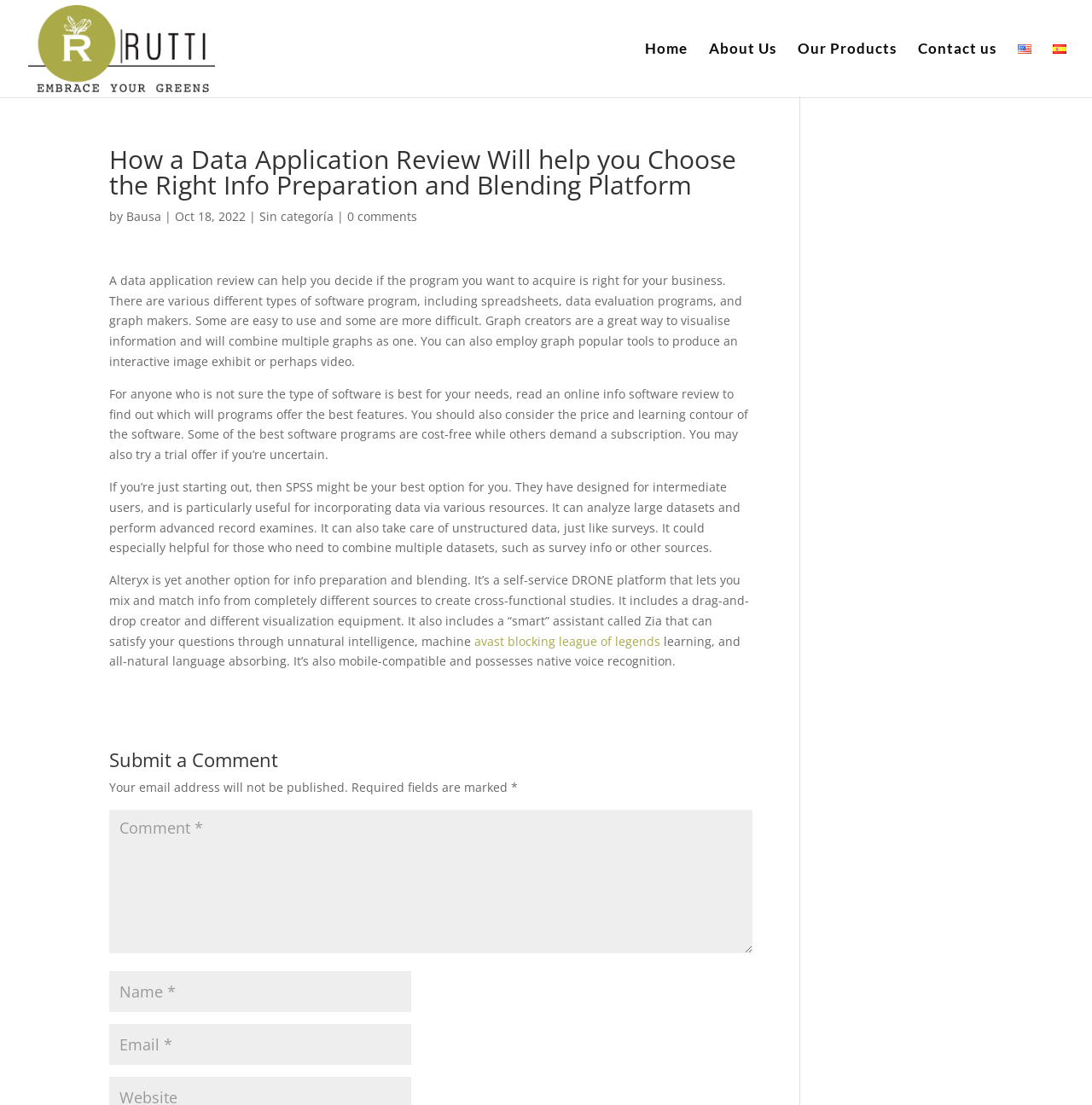Describe all the visual and textual components of the webpage comprehensively.

This webpage is about a data application review that helps users choose the right information preparation and blending platform. At the top, there is a navigation menu with links to "Home", "About Us", "Our Products", "Contact us", and language options "English" and "Español", accompanied by small flag icons. 

Below the navigation menu, there is a heading that repeats the title of the webpage. The author's name "Bausa" is mentioned, along with the date "Oct 18, 2022". There are also links to "Sin categoría" and "0 comments".

The main content of the webpage is divided into three paragraphs. The first paragraph explains that a data application review can help users decide which program is right for their business, and mentions different types of software, including spreadsheets, data evaluation programs, and graph makers. The second paragraph advises users to read online info software reviews to find out which programs offer the best features, and to consider the price and learning curve of the software. The third paragraph recommends SPSS and Alteryx as options for data preparation and blending, highlighting their features and capabilities.

On the right side of the webpage, there is a list of links to various unrelated topics, including blood pressure, penis enlargement, CBD oil, keto diet, and diabetes.

At the bottom of the webpage, there is a comment submission form with fields for name, email, and comment, along with a heading "Submit a Comment" and a note that the email address will not be published.